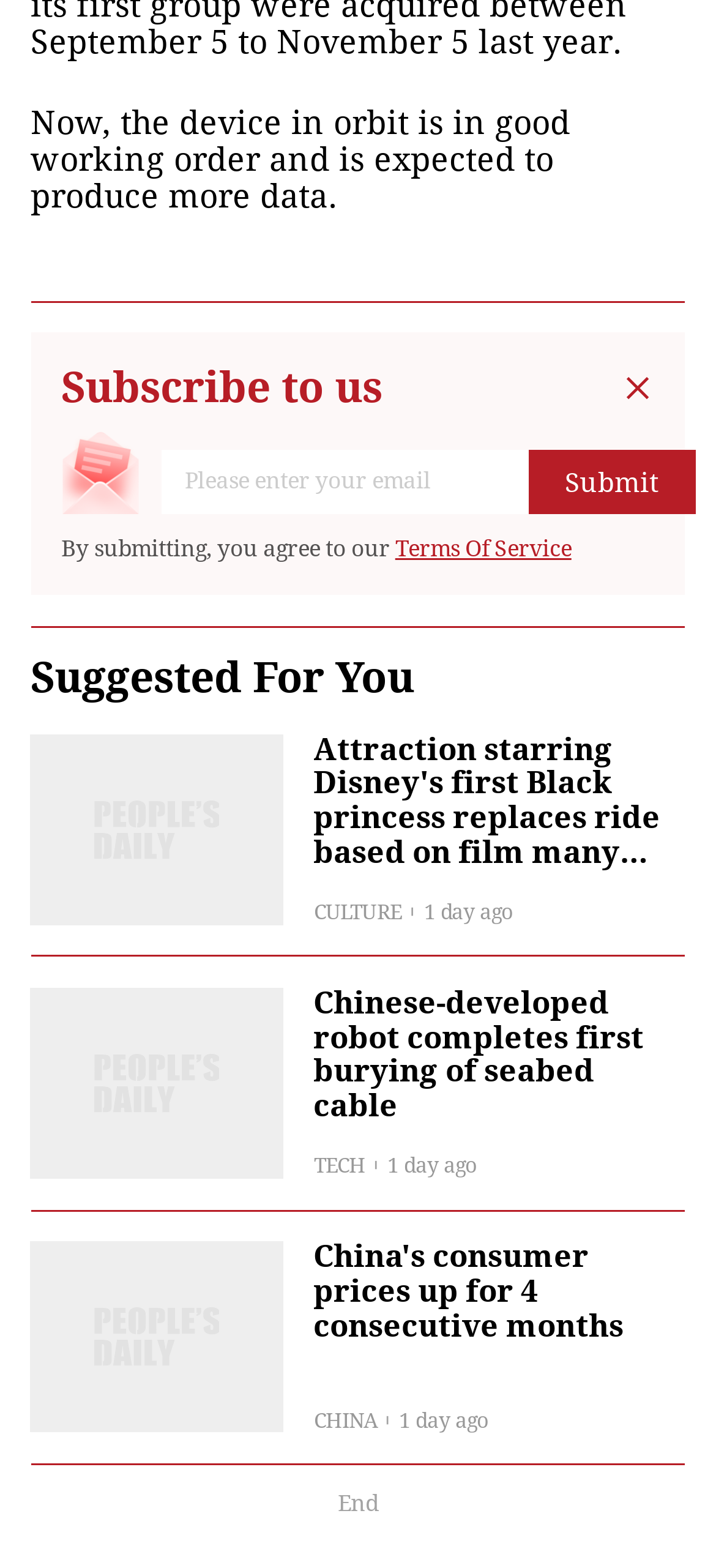Examine the image carefully and respond to the question with a detailed answer: 
What is the current status of the device in orbit?

The status of the device in orbit can be determined by reading the StaticText element with the text 'Now, the device in orbit is in good working order and is expected to produce more data.' This text is located at the top of the webpage, indicating that it is a prominent piece of information.